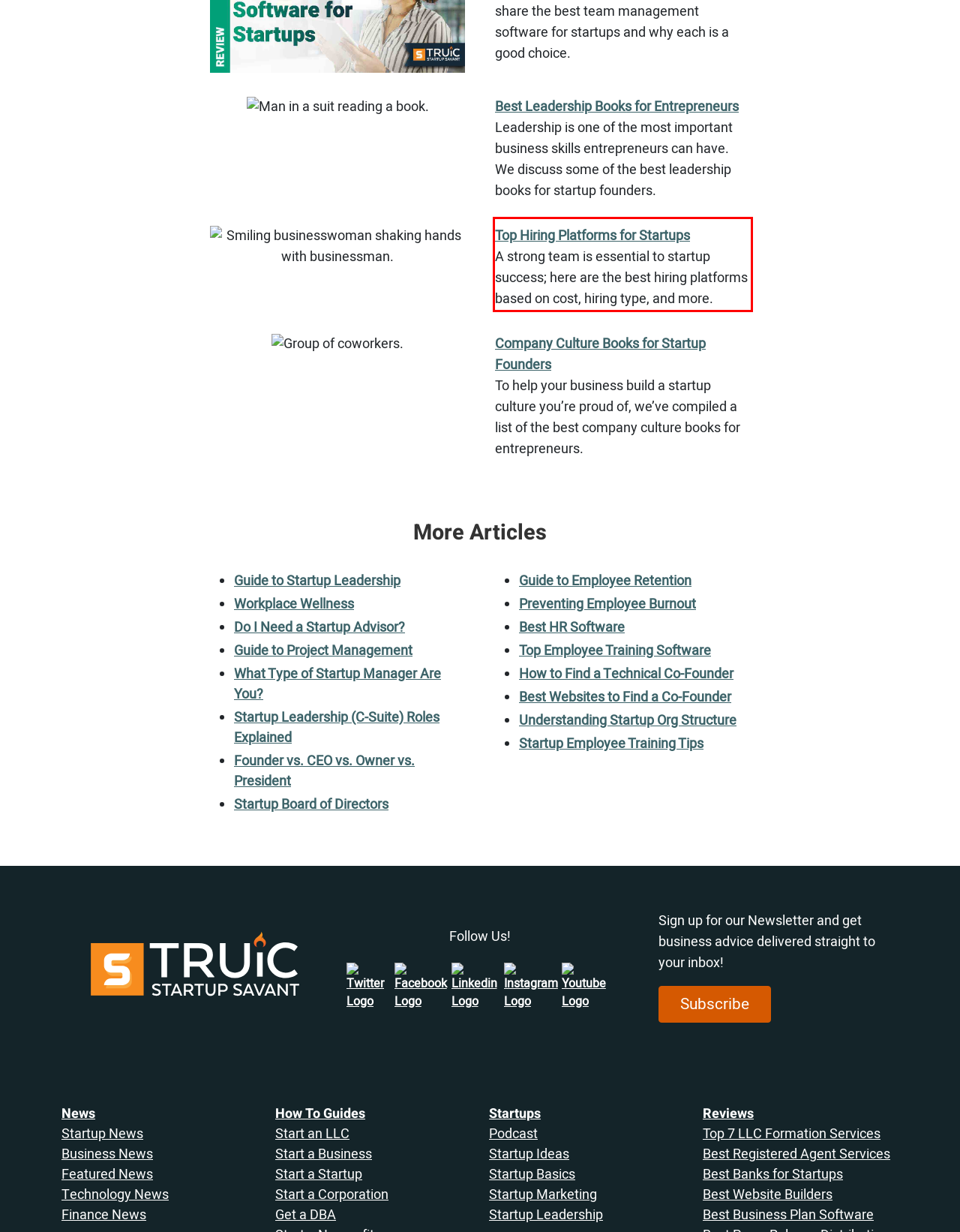Inspect the webpage screenshot that has a red bounding box and use OCR technology to read and display the text inside the red bounding box.

Top Hiring Platforms for Startups A strong team is essential to startup success; here are the best hiring platforms based on cost, hiring type, and more.